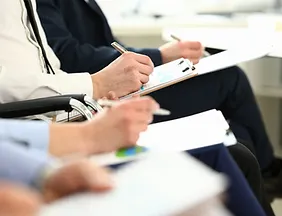What is the purpose of the meeting space?
Refer to the image and provide a concise answer in one word or phrase.

To facilitate learning and interaction